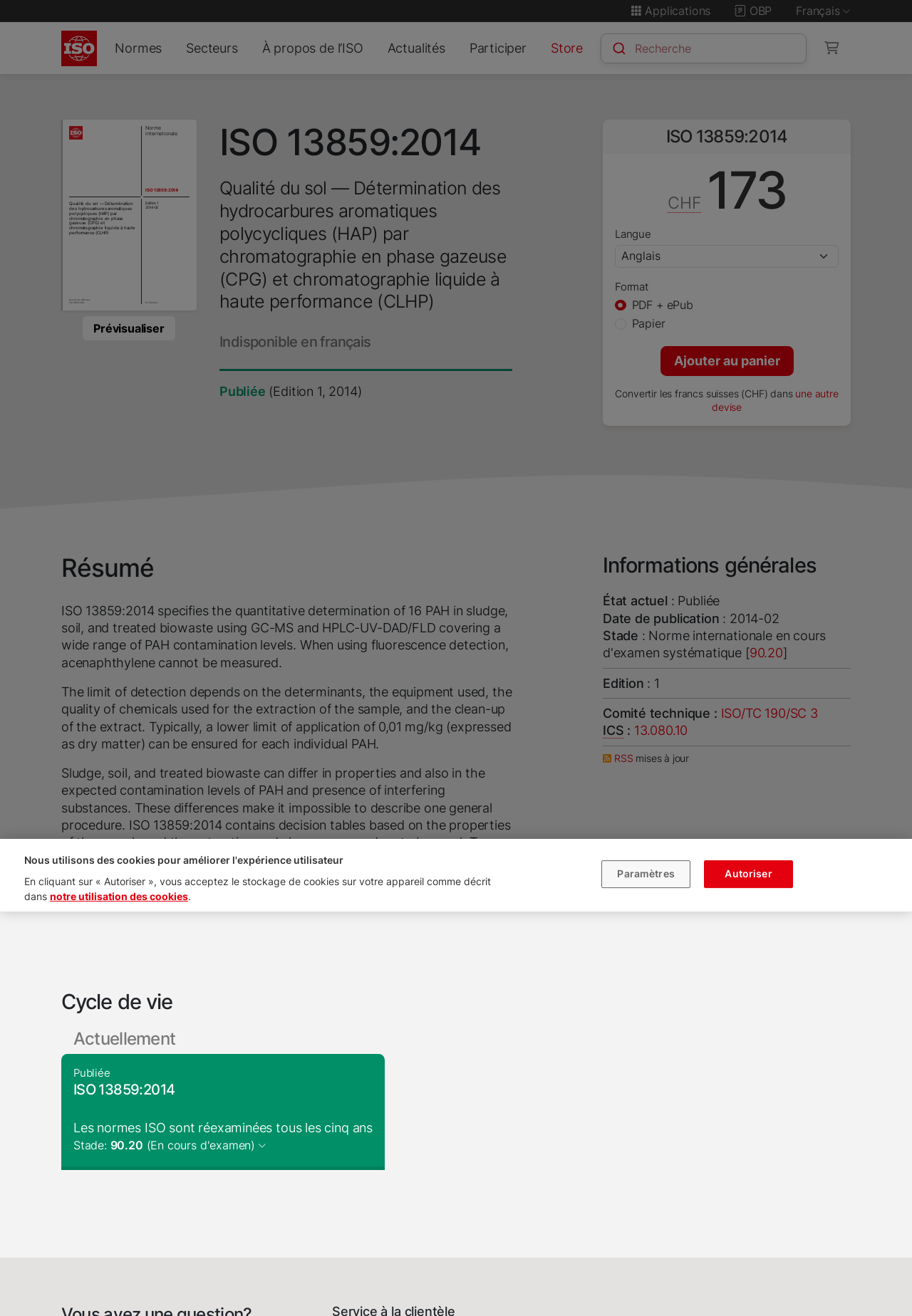Determine the bounding box of the UI component based on this description: "Stade: 90.20 (En cours d'examen)". The bounding box coordinates should be four float values between 0 and 1, i.e., [left, top, right, bottom].

[0.08, 0.865, 0.292, 0.876]